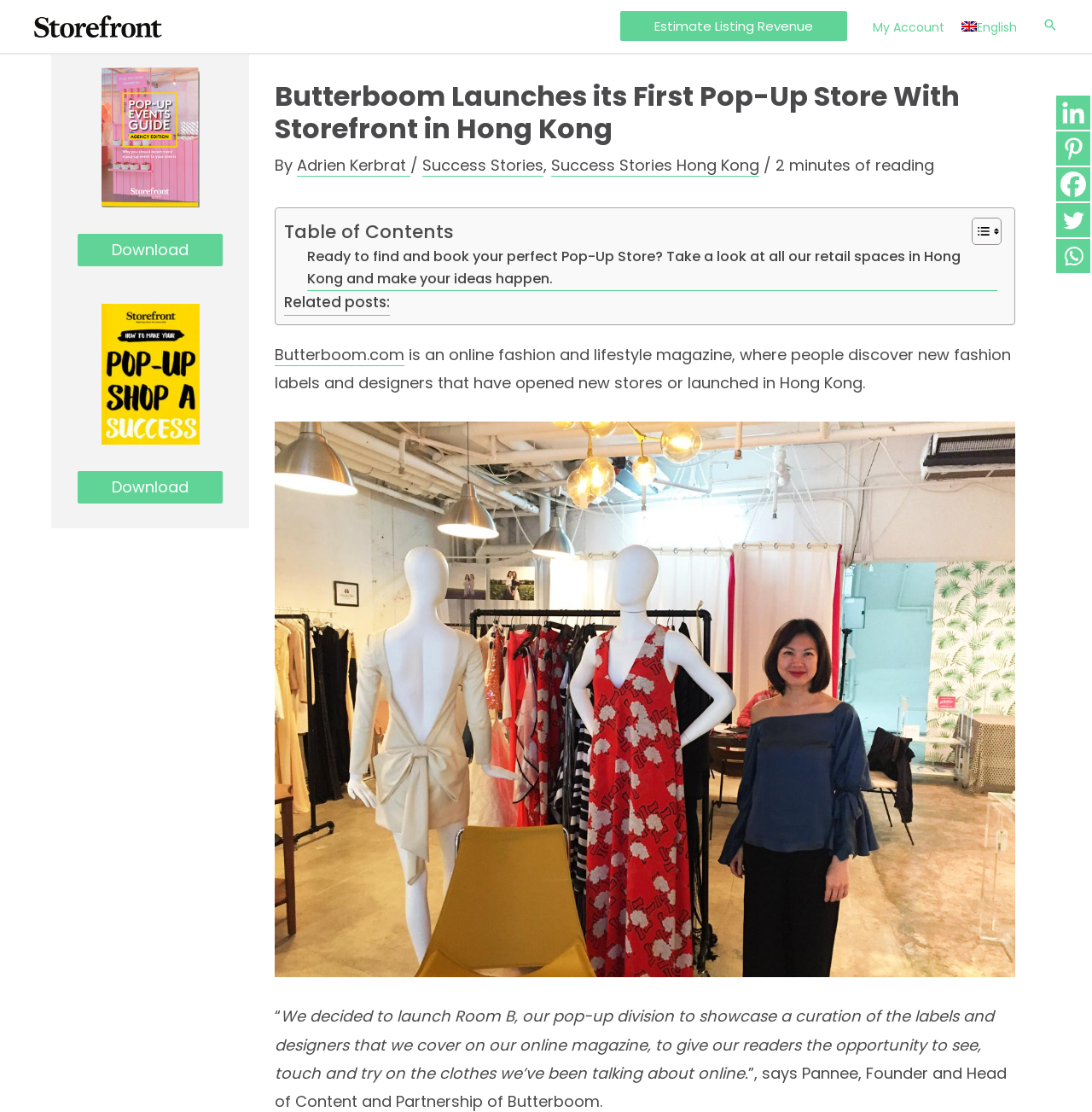Pinpoint the bounding box coordinates of the clickable area needed to execute the instruction: "Read the success story". The coordinates should be specified as four float numbers between 0 and 1, i.e., [left, top, right, bottom].

[0.387, 0.139, 0.498, 0.159]